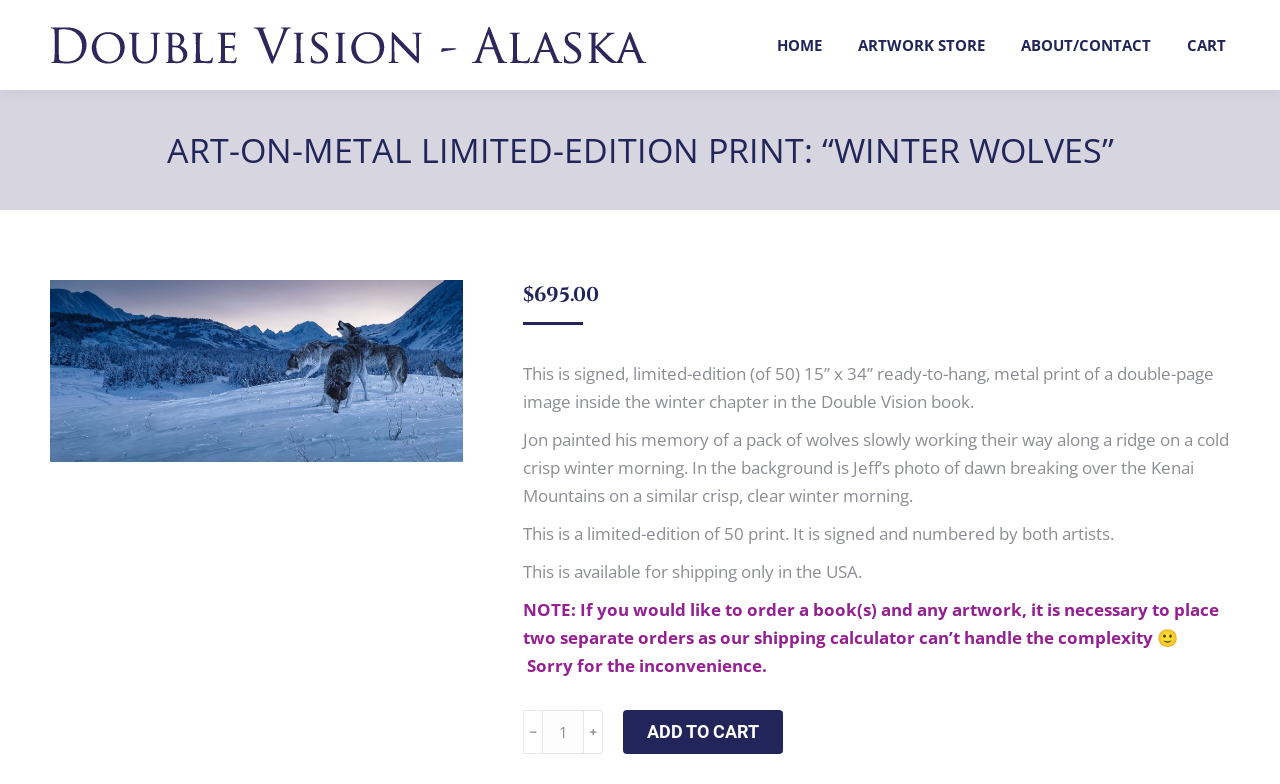What is the price of the metal print?
Offer a detailed and exhaustive answer to the question.

I found the price of the metal print by looking at the text elements on the webpage. Specifically, I found the StaticText element with the text '$695.00' which is located next to a '$' symbol, indicating that it is a price.